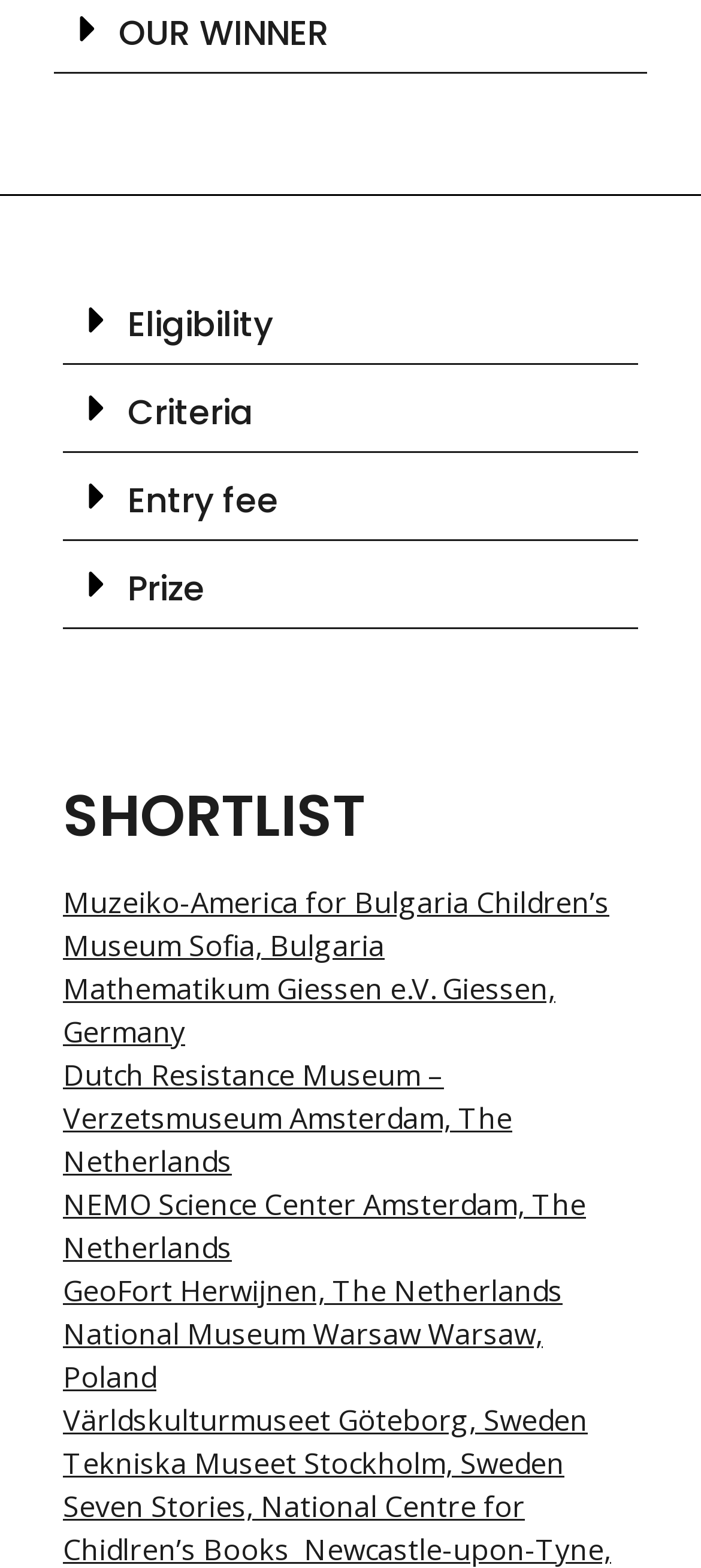Refer to the image and provide a thorough answer to this question:
What is the name of the first shortlisted museum?

I looked at the list of shortlisted museums and found that the first one is 'Muzeiko-America for Bulgaria Children’s Museum'.